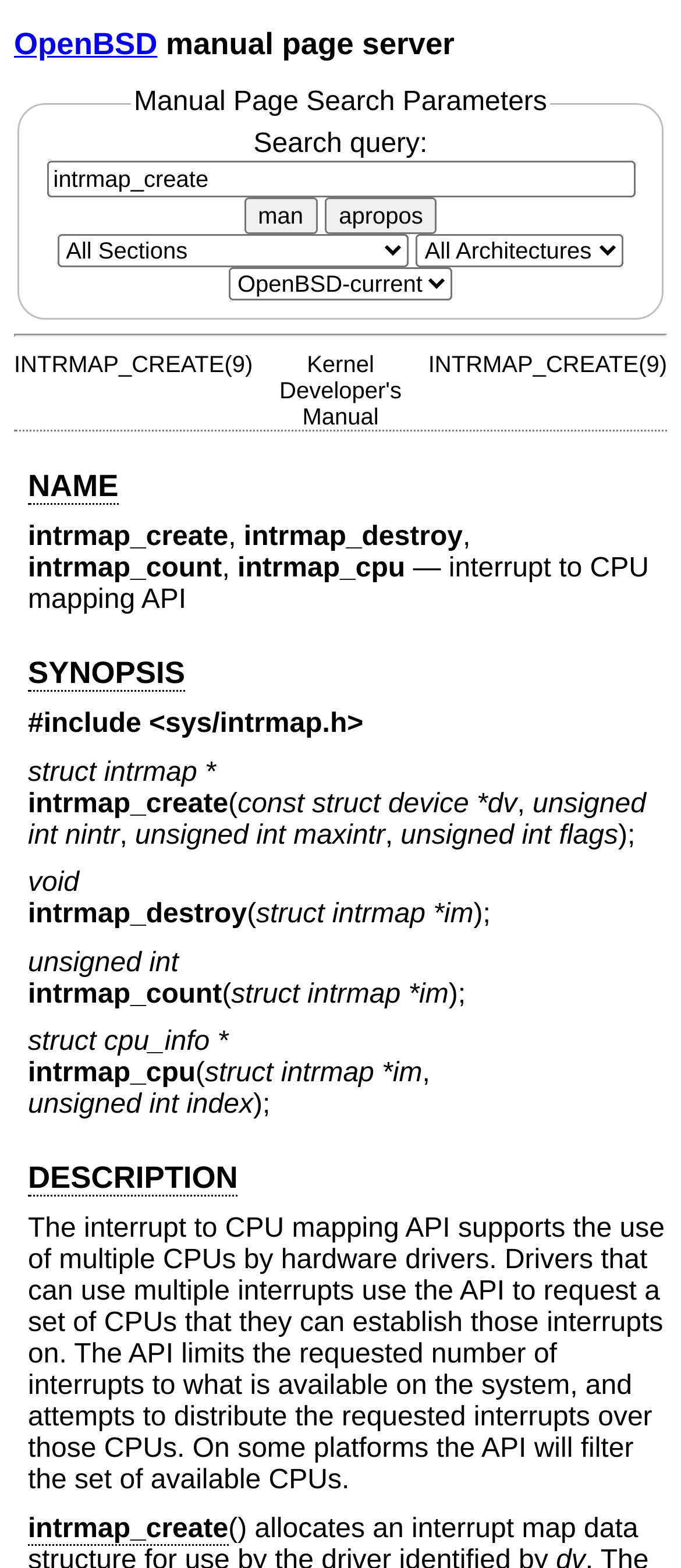What is the return type of the intrmap_create function?
Please answer the question with a single word or phrase, referencing the image.

struct intrmap *